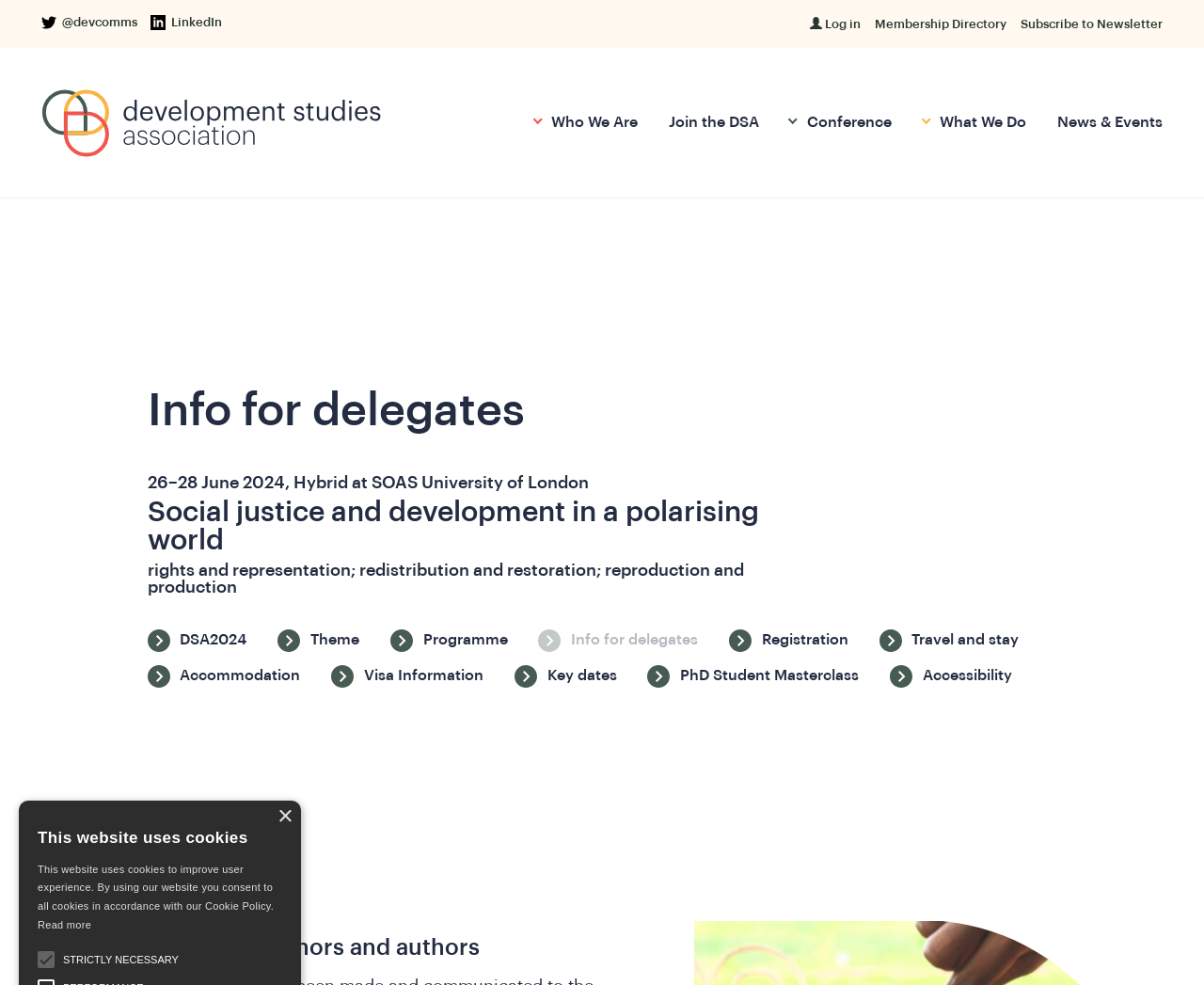Predict the bounding box coordinates of the area that should be clicked to accomplish the following instruction: "Click on the link to read about Cleaning Invisalign Aligners". The bounding box coordinates should consist of four float numbers between 0 and 1, i.e., [left, top, right, bottom].

None